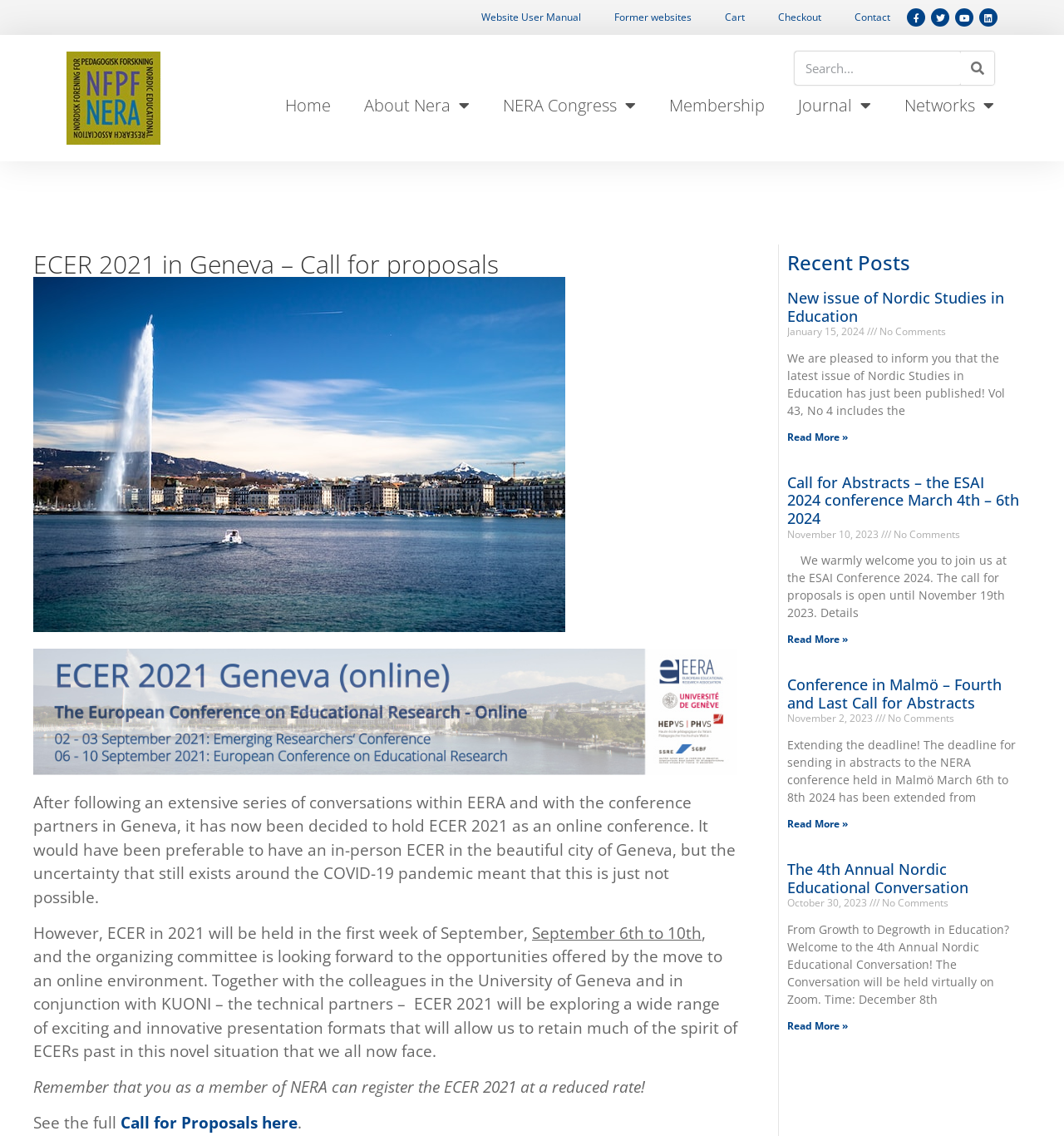Use a single word or phrase to answer the question: 
What is the name of the latest issue of Nordic Studies in Education?

Vol 43, No 4